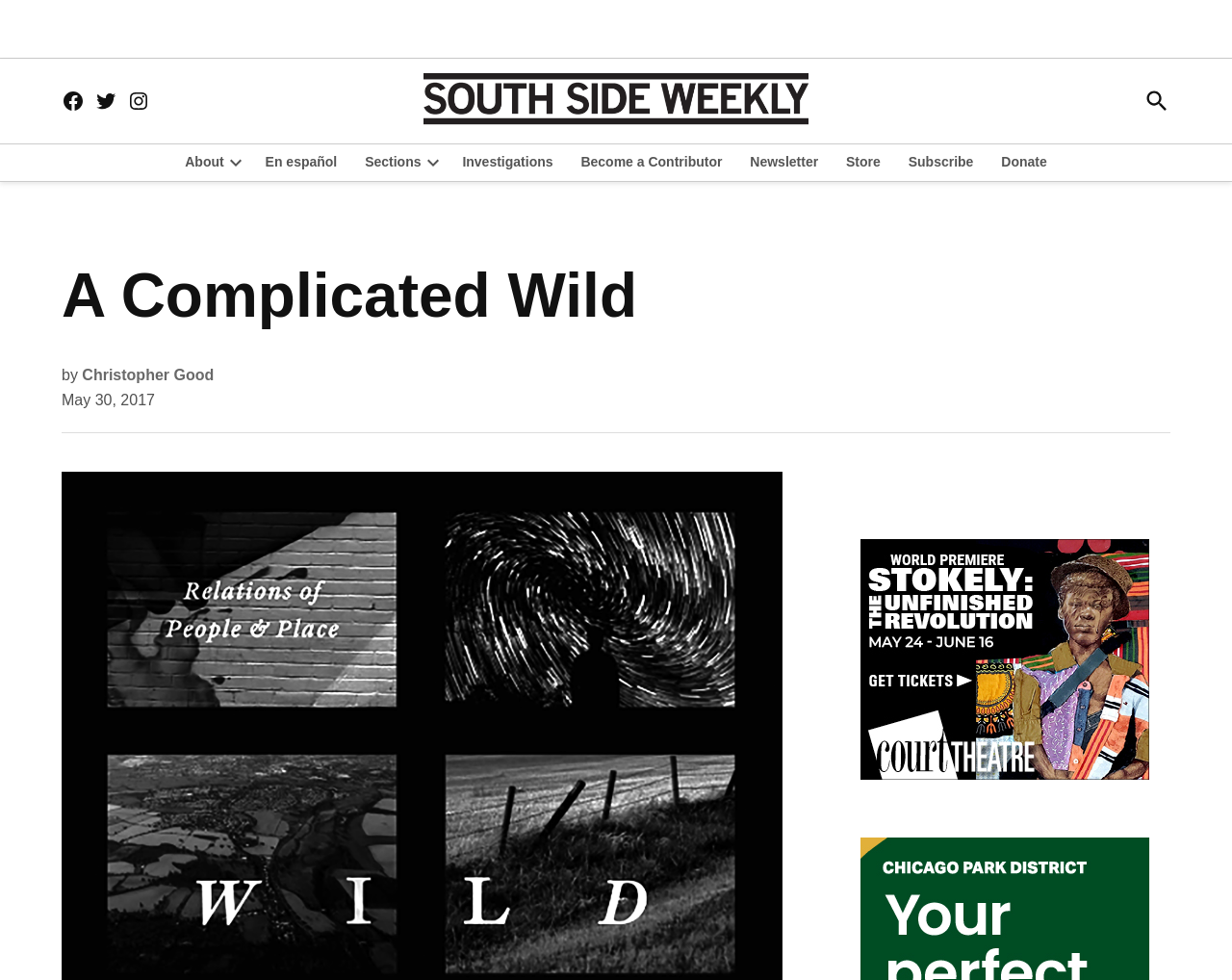Produce an elaborate caption capturing the essence of the webpage.

The webpage appears to be an article page from the South Side Weekly, a Chicago-based local news website. At the top left corner, there is a navigation menu with social links to Facebook, Twitter, and Instagram. Next to it, there is a link to the South Side Weekly homepage, accompanied by a small logo image.

On the top right corner, there is a search button and a navigation menu with various sections, including "About", "Sections", "Investigations", and more. Some of these sections have dropdown menus.

Below the navigation menus, there is a header section that displays the title of the article, "A Complicated Wild: Essays Highlight Humans' Inextricable Link to Nature", in a large font. The article is categorized under "NATURE" and is written by Christopher Good, as indicated by the byline. The publication date, May 30, 2017, is also displayed.

The main content of the article is not explicitly described in the accessibility tree, but it likely occupies the majority of the page. On the right side of the page, there is a large figure or image that takes up a significant amount of space.

At the bottom of the page, there are links to other sections of the website, including "Become a Contributor", "Newsletter", "Store", "Subscribe", and "Donate".